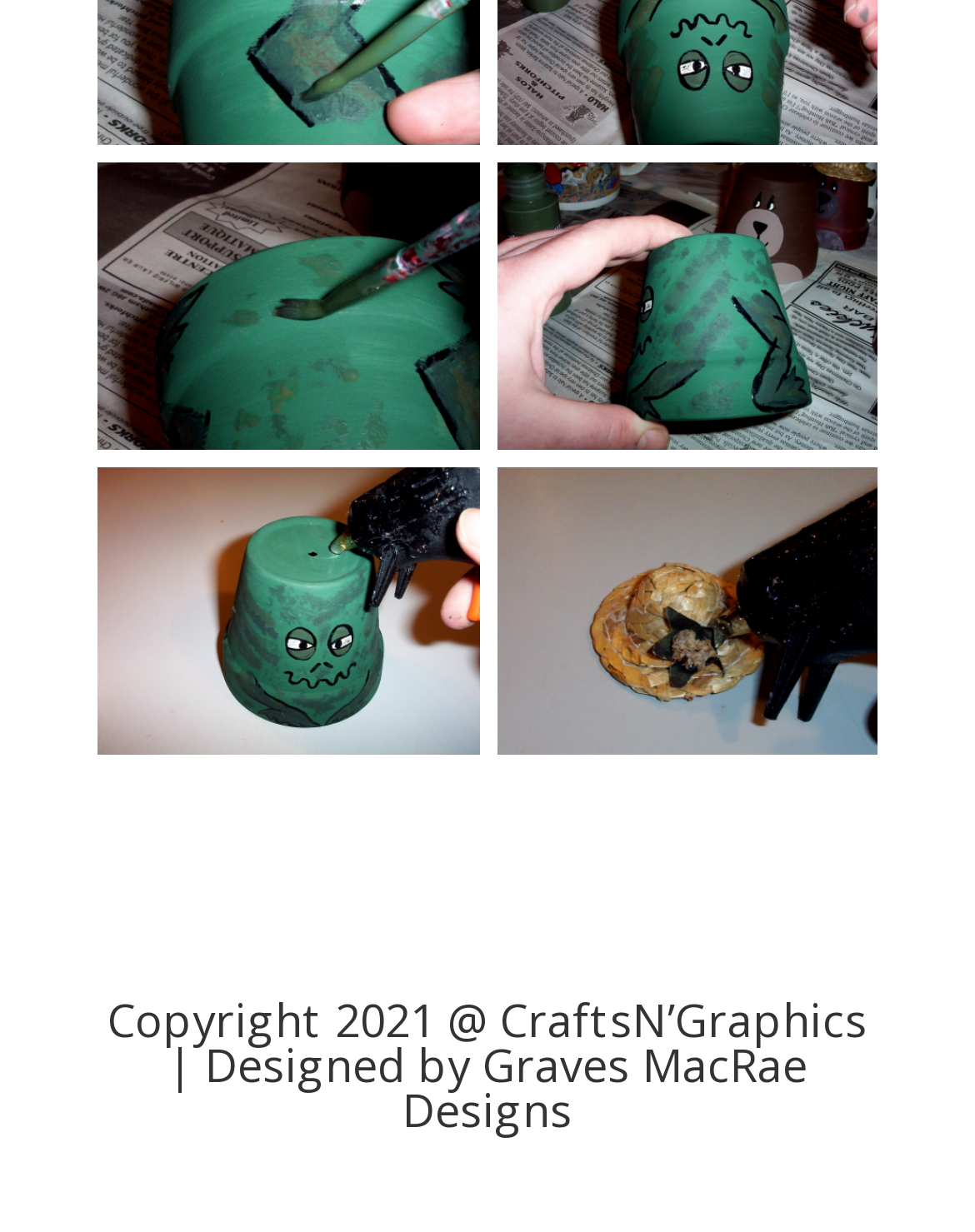Locate the bounding box coordinates for the element described below: "CraftsN’Graphics". The coordinates must be four float values between 0 and 1, formatted as [left, top, right, bottom].

[0.513, 0.803, 0.89, 0.852]